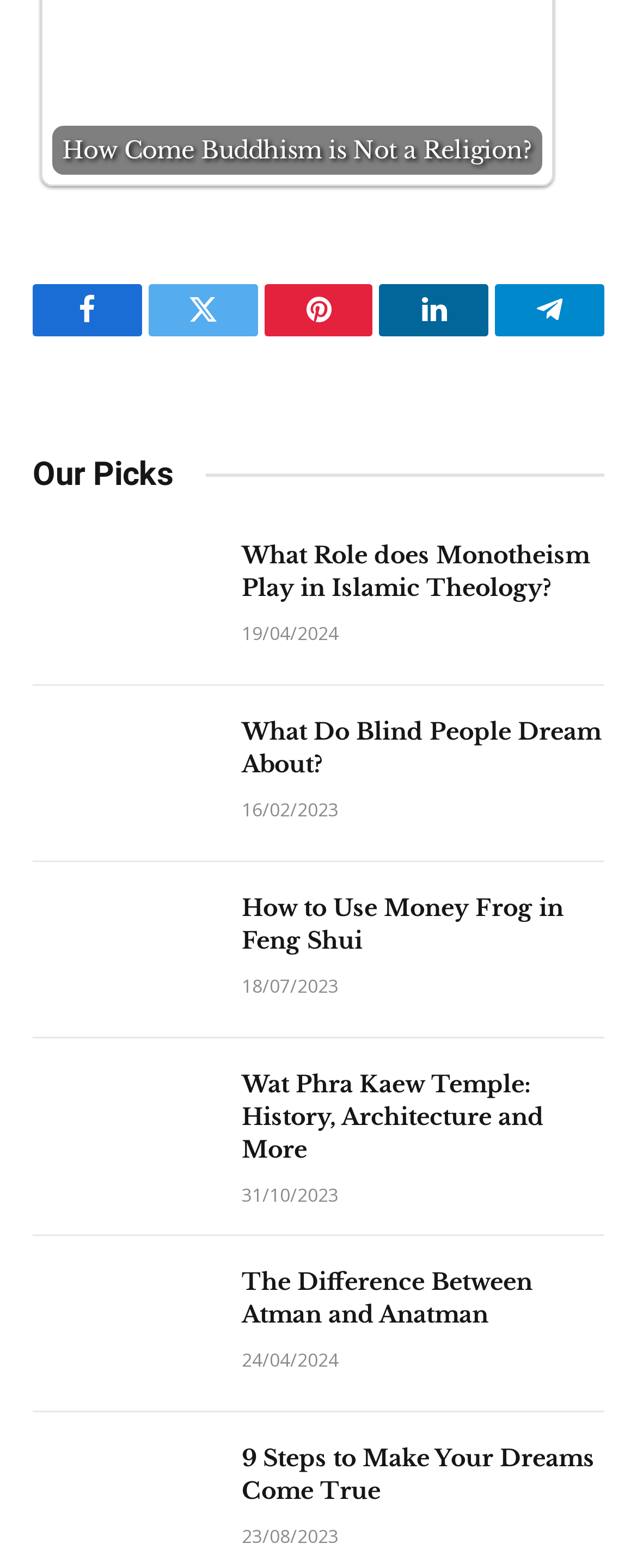Can you find the bounding box coordinates of the area I should click to execute the following instruction: "Click on Facebook link"?

[0.051, 0.181, 0.223, 0.215]